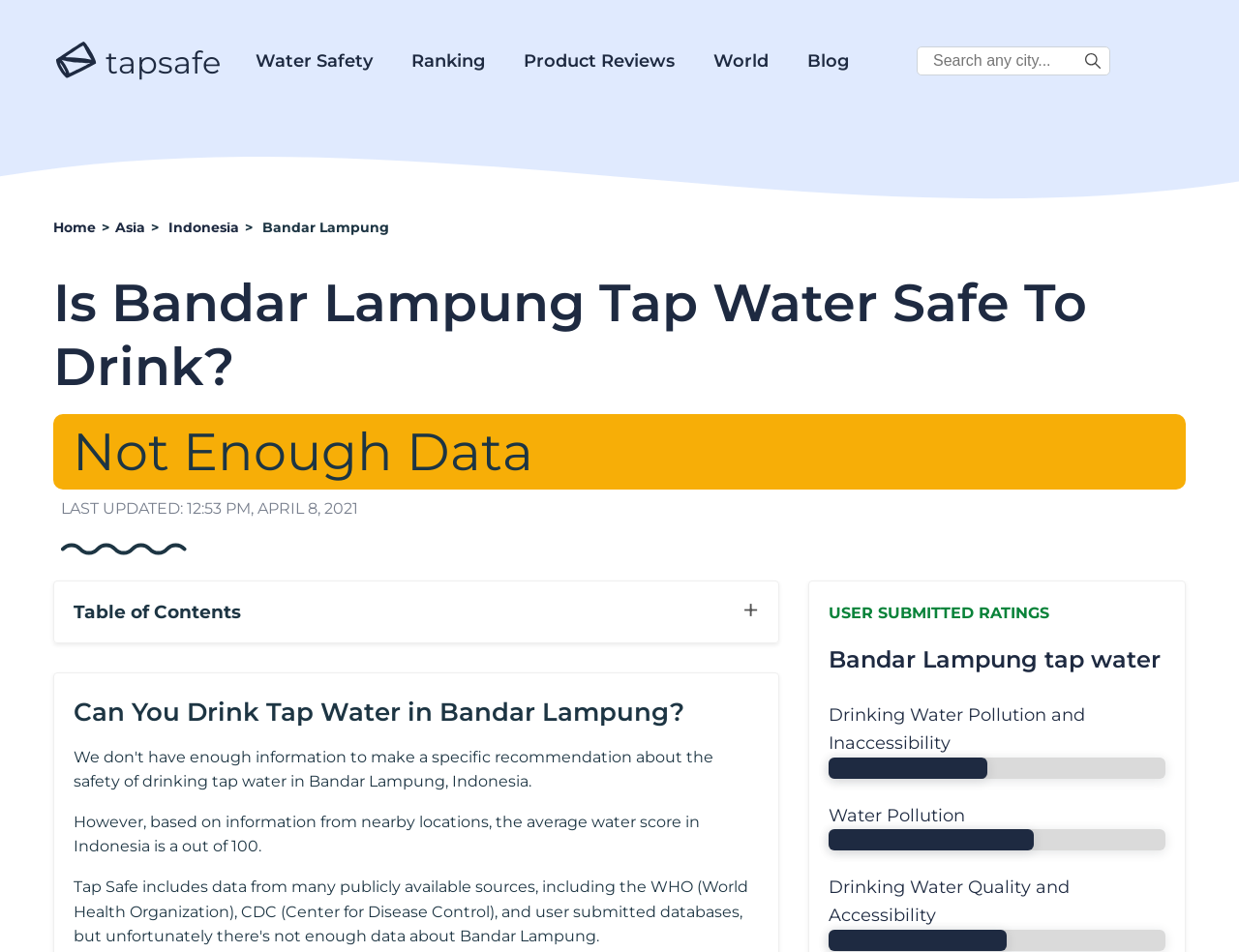How many links are there in the top navigation menu?
From the image, respond with a single word or phrase.

6